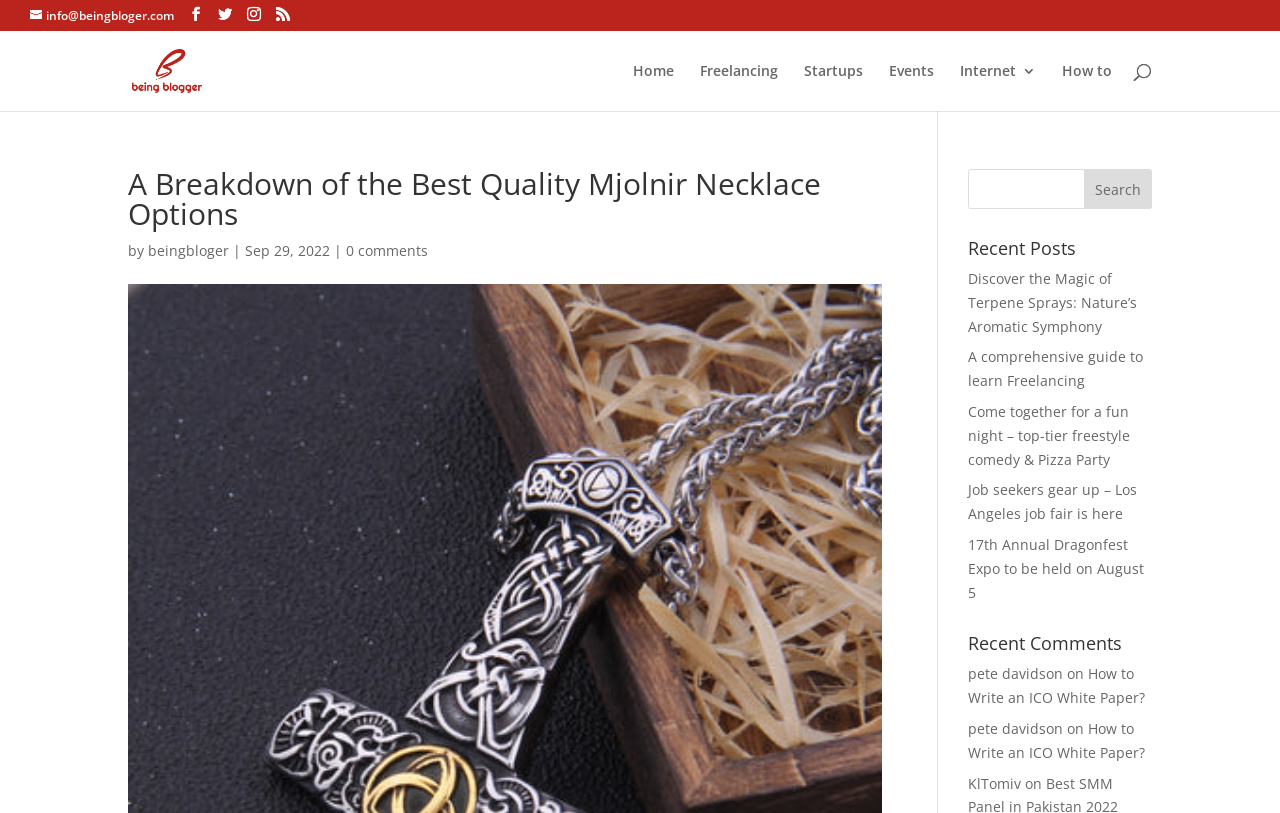How many navigation links are available? Observe the screenshot and provide a one-word or short phrase answer.

6